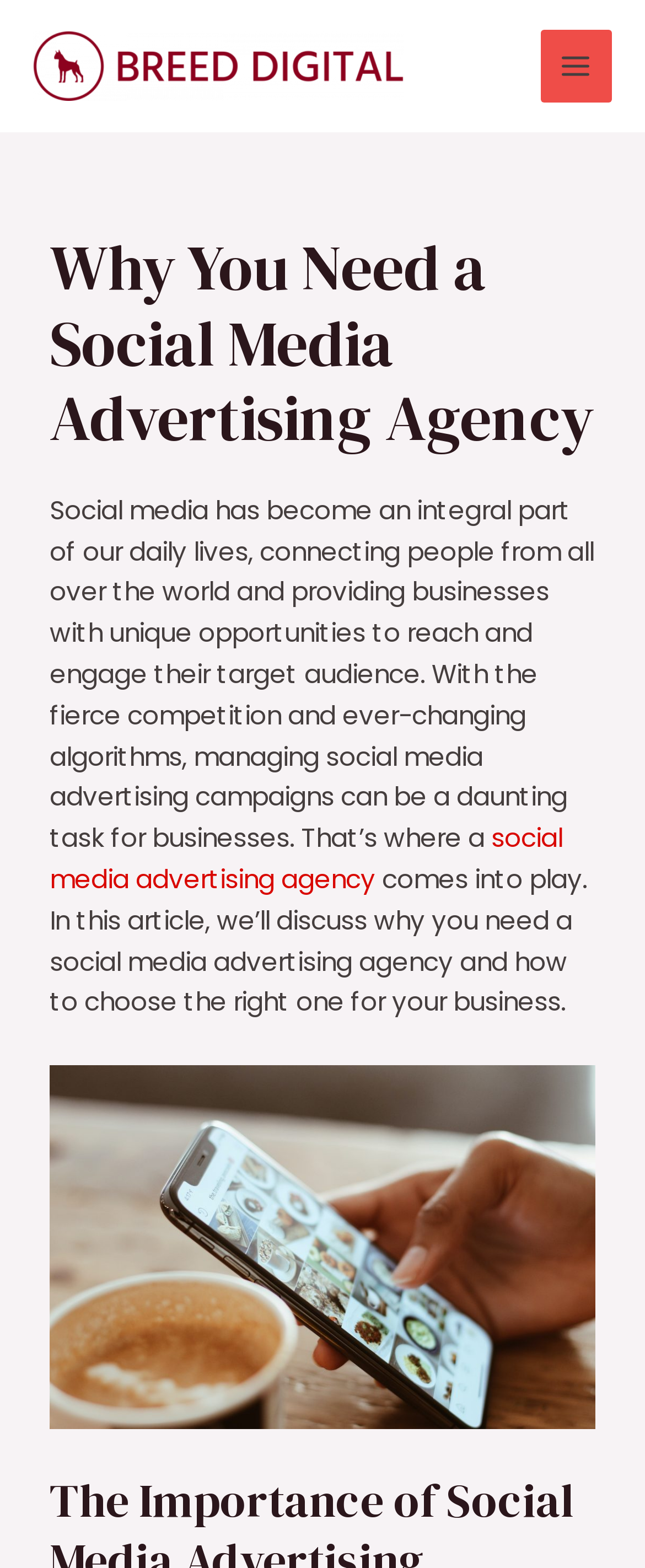Generate the text content of the main heading of the webpage.

Why You Need a Social Media Advertising Agency